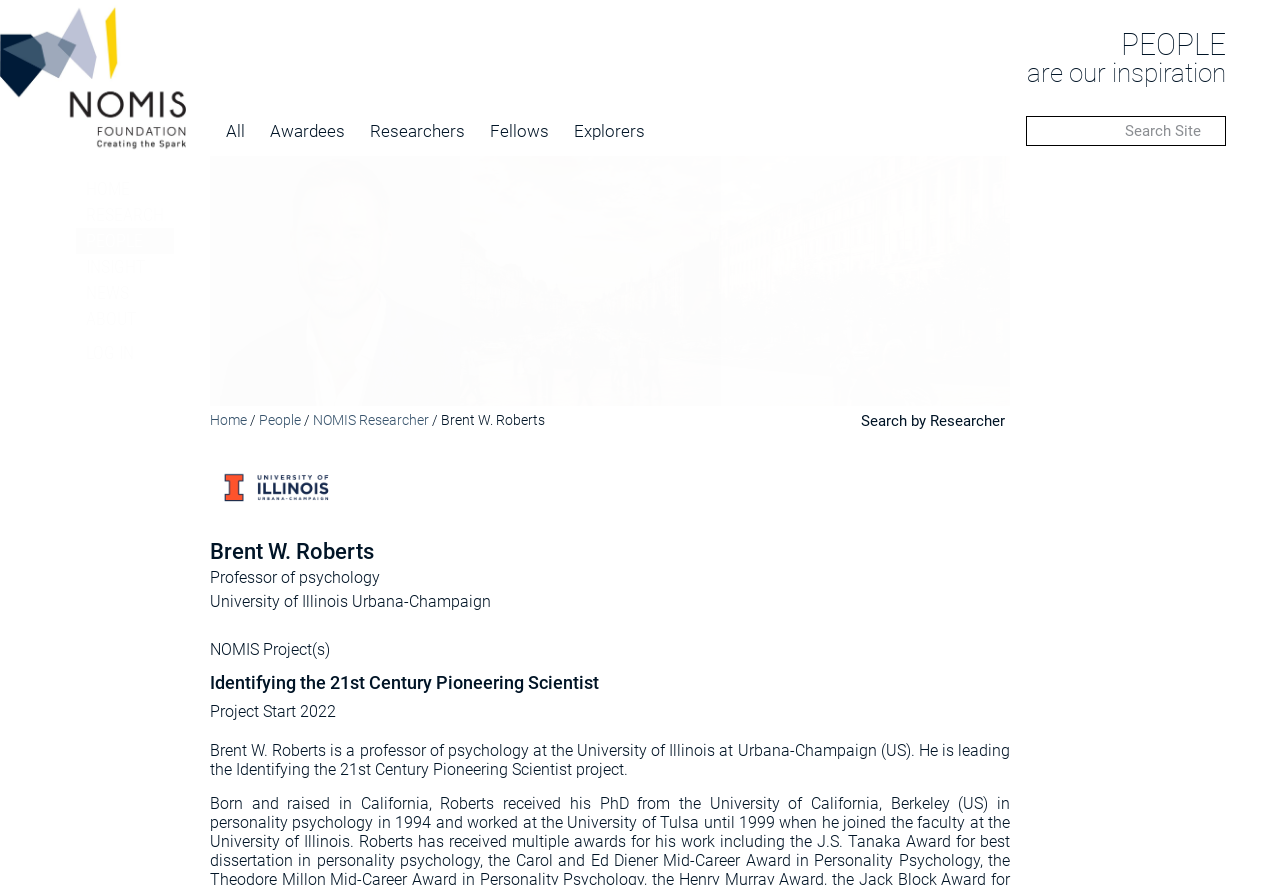Pinpoint the bounding box coordinates of the clickable area needed to execute the instruction: "Learn more about the Identifying the 21st Century Pioneering Scientist project". The coordinates should be specified as four float numbers between 0 and 1, i.e., [left, top, right, bottom].

[0.164, 0.759, 0.468, 0.783]